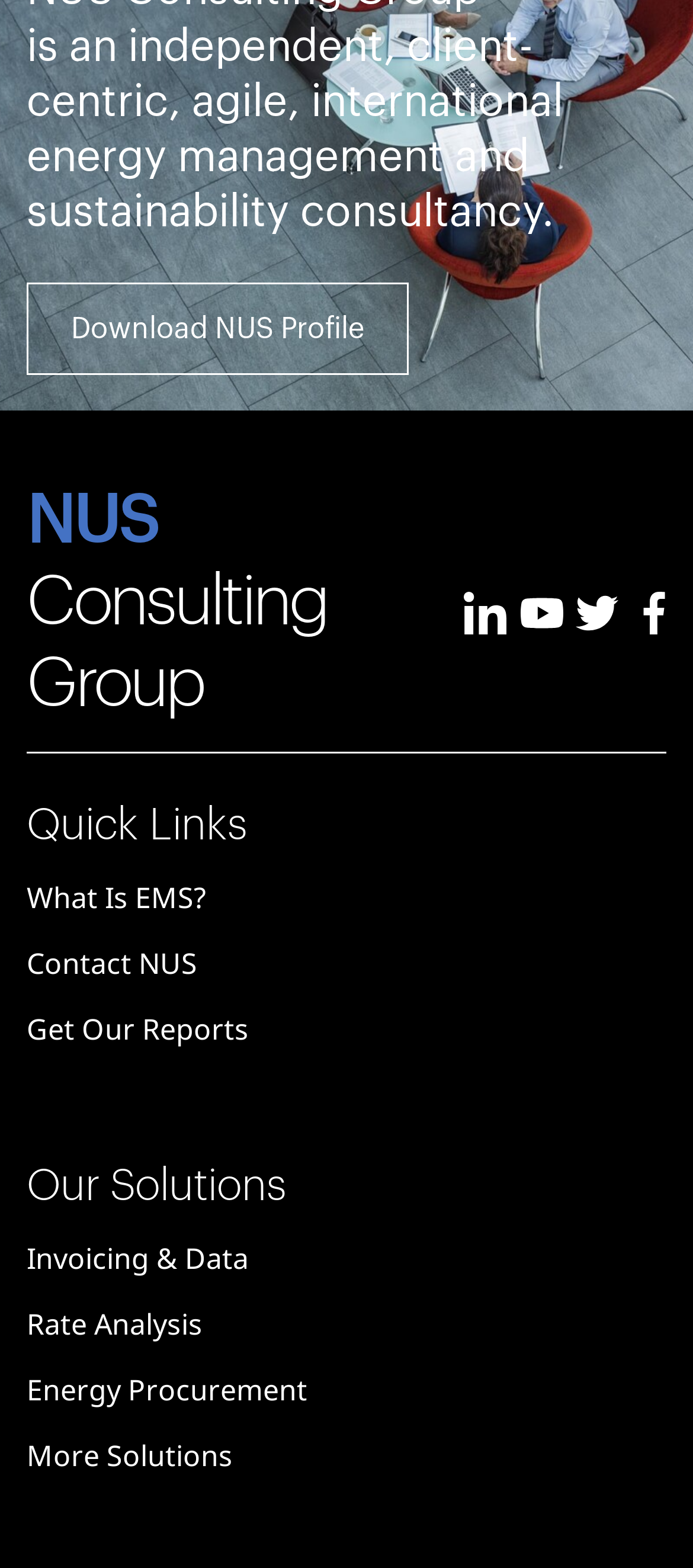Please identify the bounding box coordinates for the region that you need to click to follow this instruction: "Download NUS Profile".

[0.038, 0.181, 0.59, 0.239]